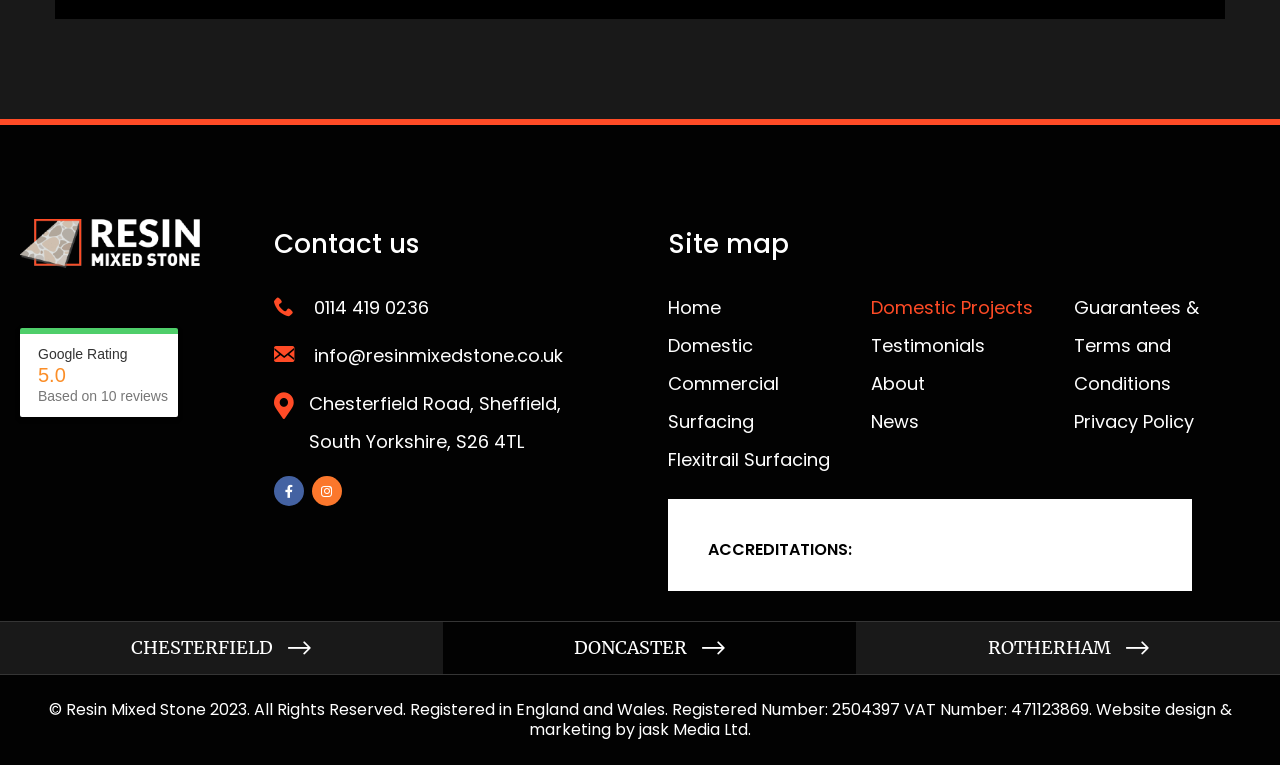Please determine the bounding box coordinates of the section I need to click to accomplish this instruction: "Check 'ACCREDITATIONS:'".

[0.553, 0.703, 0.665, 0.733]